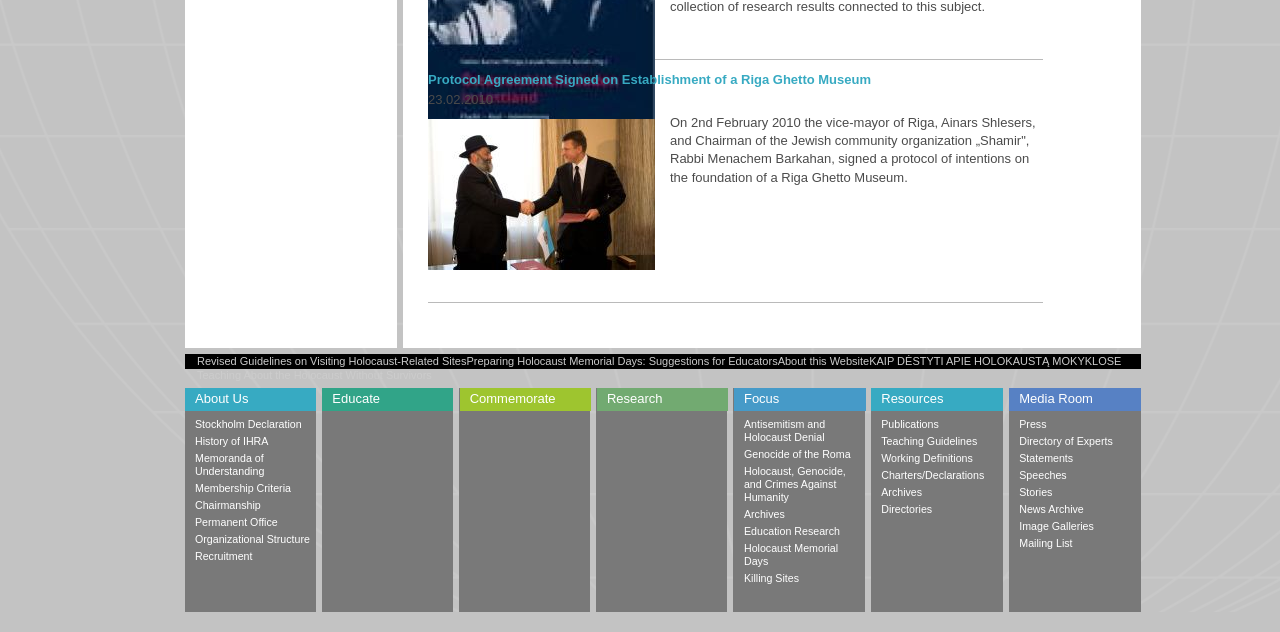What is the topic of the webpage?
Using the visual information, reply with a single word or short phrase.

Holocaust